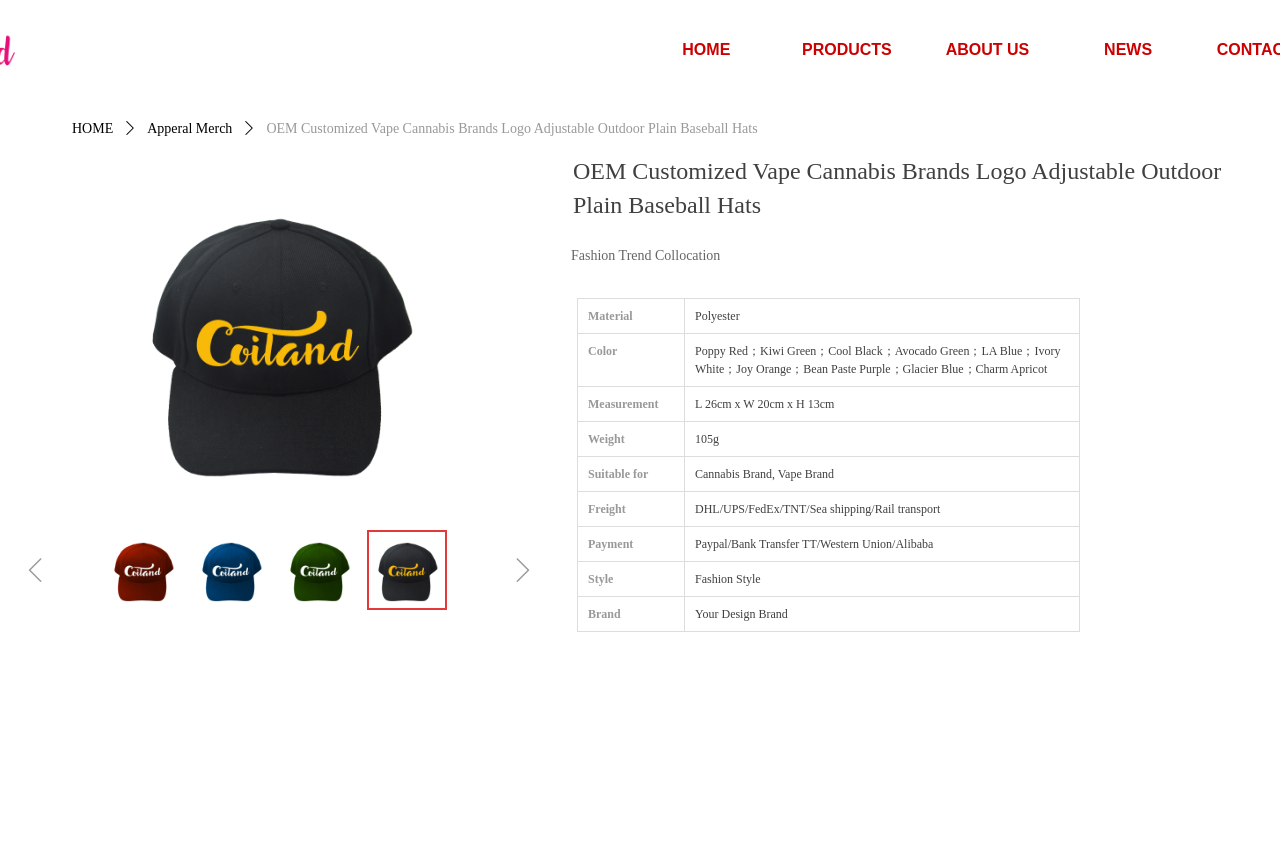Answer the question below with a single word or a brief phrase: 
What is the style of the product?

Fashion Style